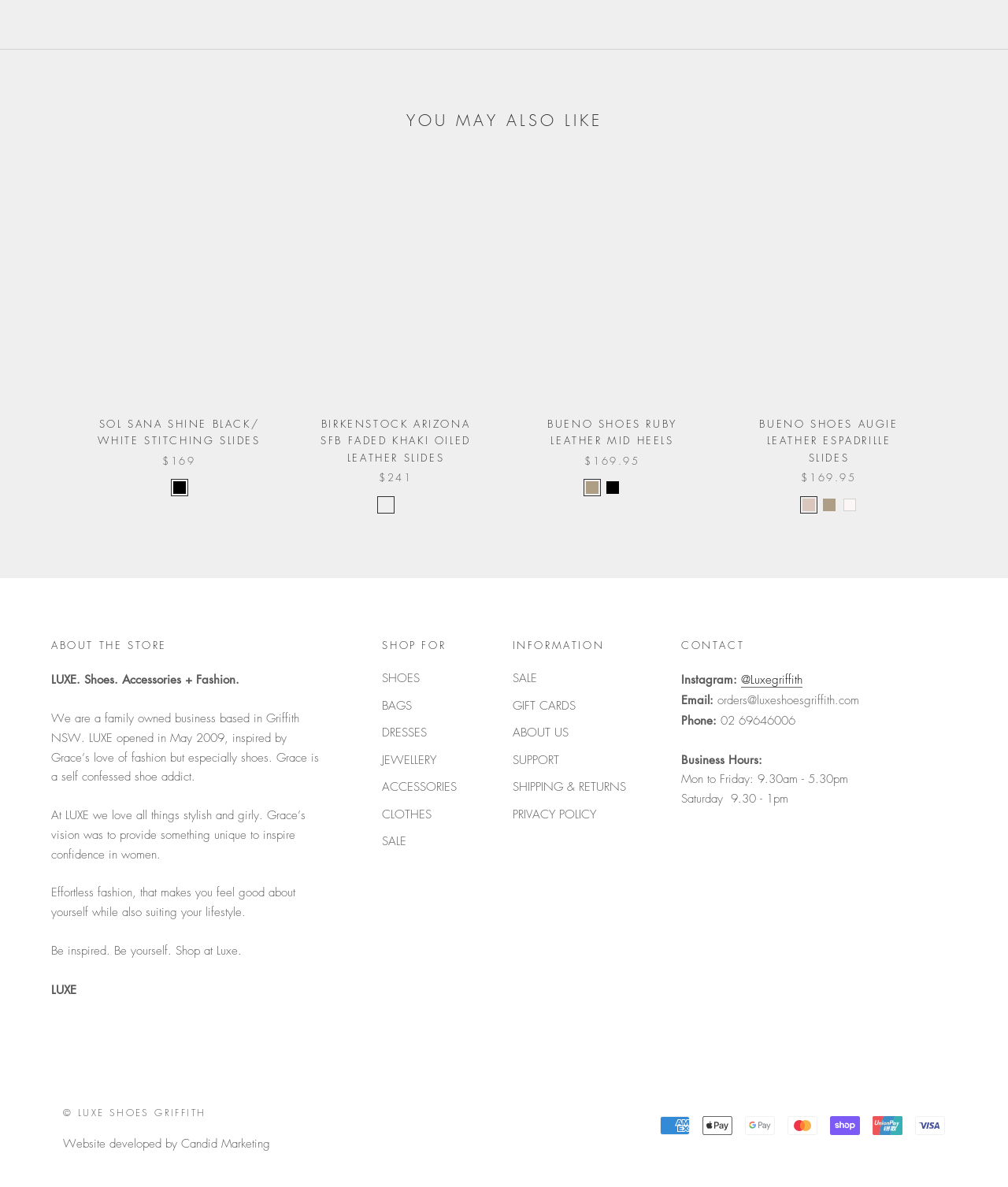What is the price of the Sol Sana Shine Black/ White Stitching Slides?
Please respond to the question thoroughly and include all relevant details.

I looked at the product listing for Sol Sana Shine Black/ White Stitching Slides and found the price listed as $169.